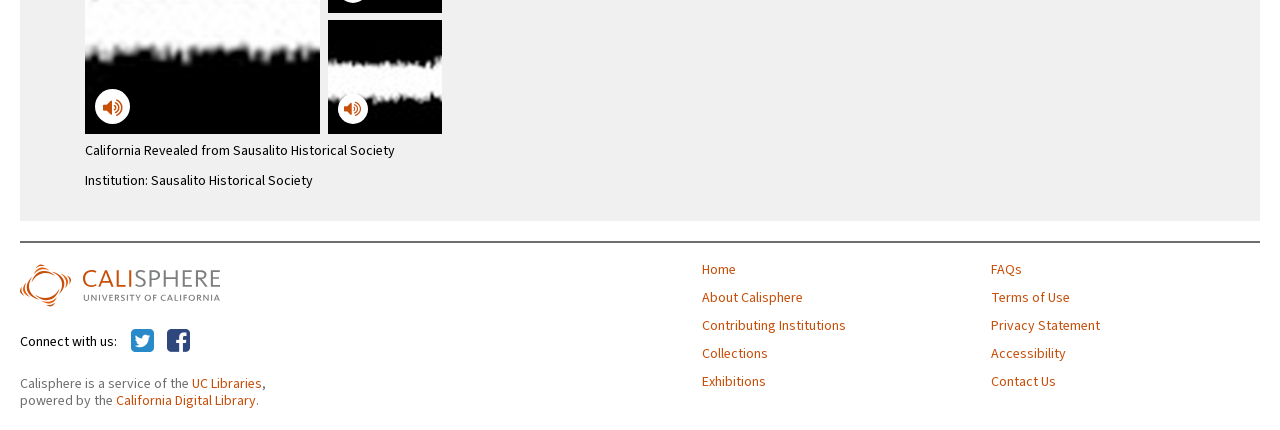Please predict the bounding box coordinates of the element's region where a click is necessary to complete the following instruction: "learn about Calisphere". The coordinates should be represented by four float numbers between 0 and 1, i.e., [left, top, right, bottom].

[0.548, 0.677, 0.759, 0.71]